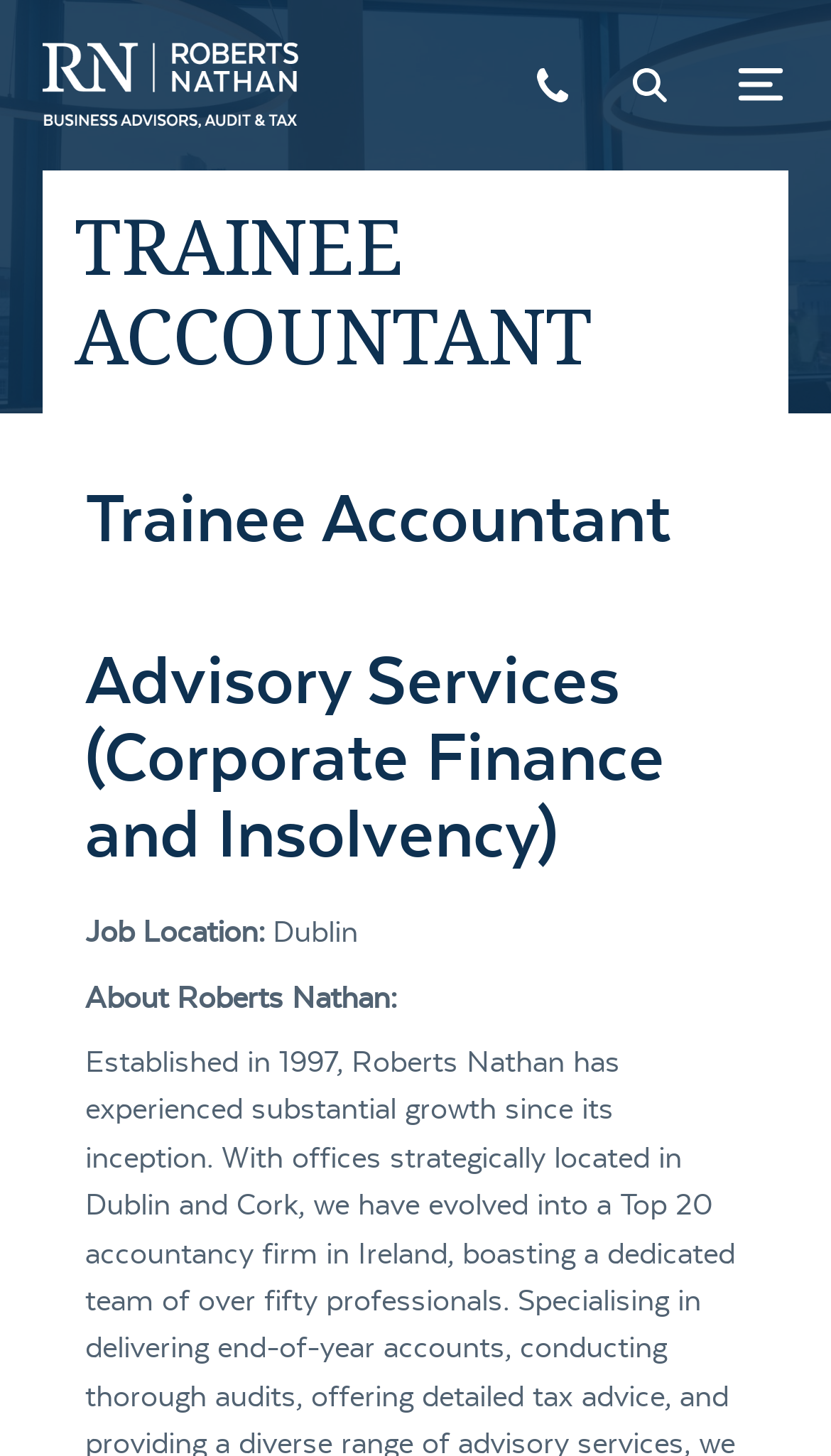Using the details from the image, please elaborate on the following question: What is the company name?

The company name can be found in the top-left corner of the webpage, where the logo is located. The image has a text 'Roberts Nathan Business Advisors & Accountants' which indicates the company name.